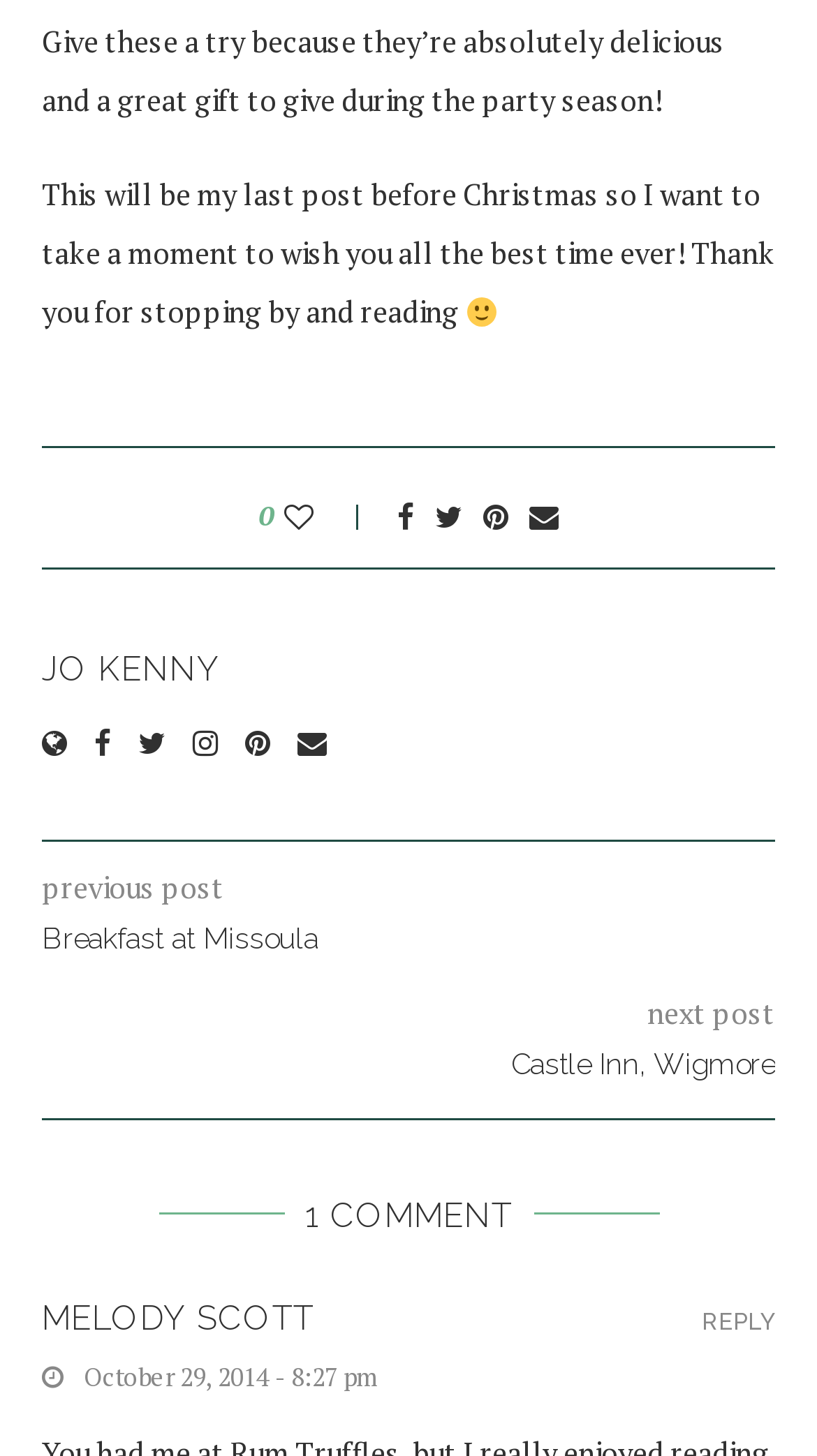What is the author's name?
Refer to the image and respond with a one-word or short-phrase answer.

JO KENNY